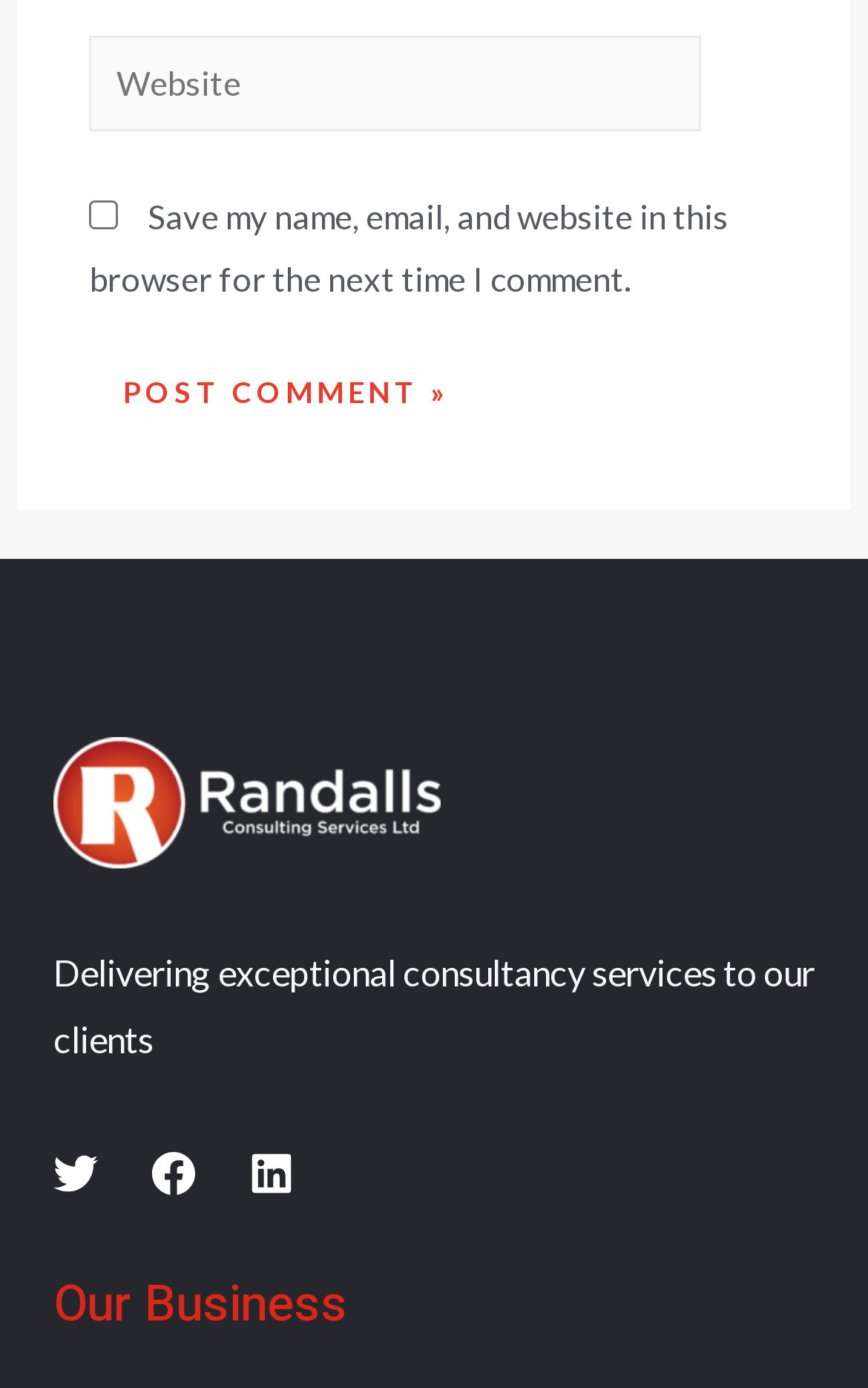Specify the bounding box coordinates (top-left x, top-left y, bottom-right x, bottom-right y) of the UI element in the screenshot that matches this description: name="submit" value="Post Comment »"

[0.103, 0.248, 0.554, 0.319]